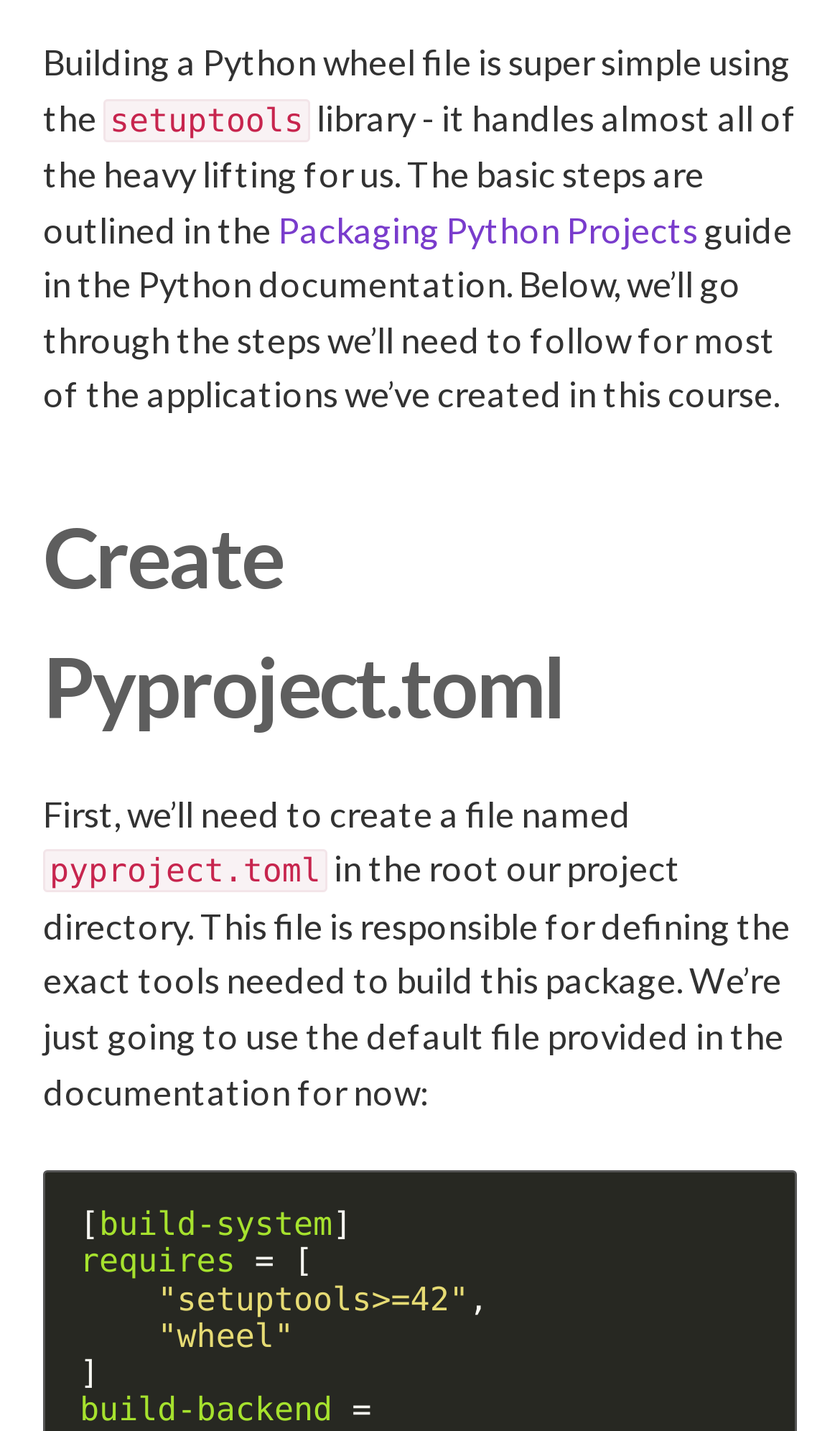What is the next step after creating the pyproject.toml file? Observe the screenshot and provide a one-word or short phrase answer.

Not specified